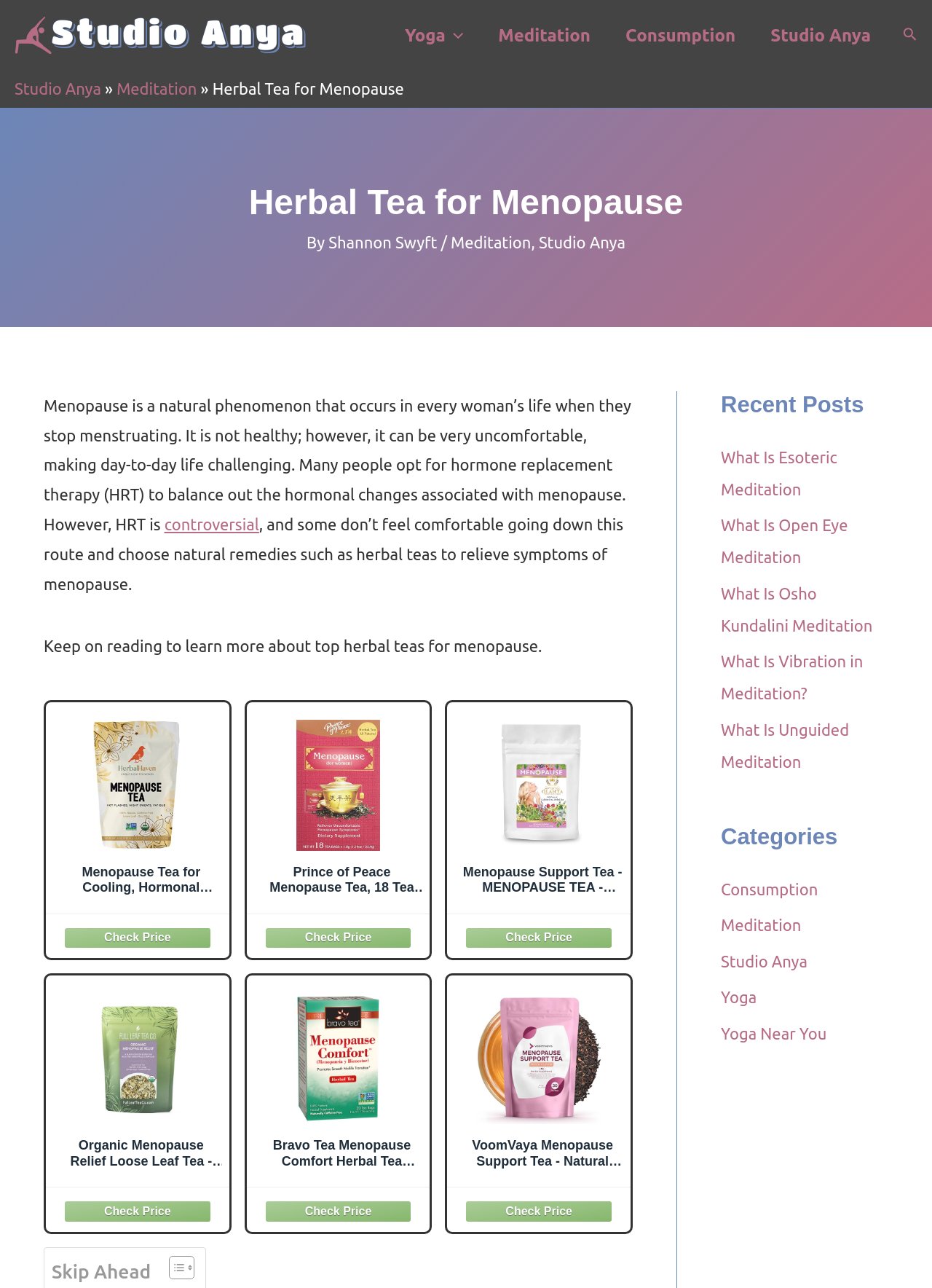Provide a single word or phrase answer to the question: 
How many herbal teas are listed in the blog post?

5